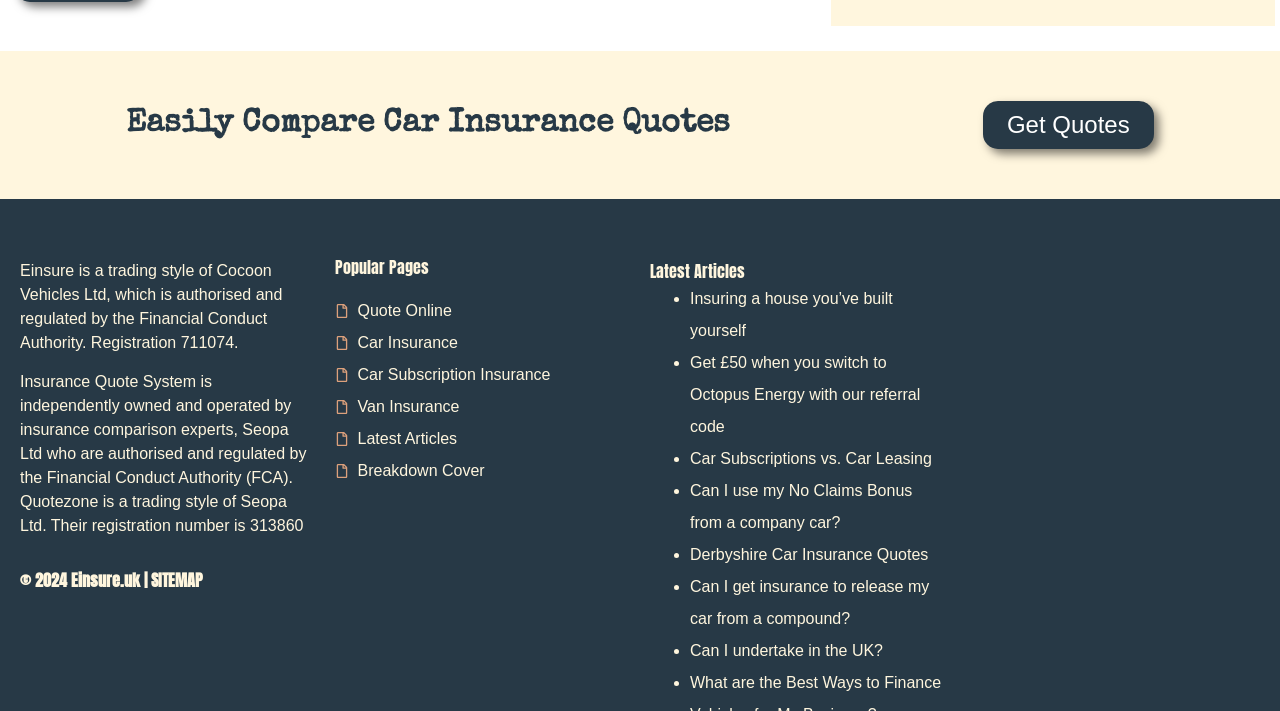Determine the bounding box coordinates in the format (top-left x, top-left y, bottom-right x, bottom-right y). Ensure all values are floating point numbers between 0 and 1. Identify the bounding box of the UI element described by: Derbyshire Car Insurance Quotes

[0.539, 0.769, 0.725, 0.793]